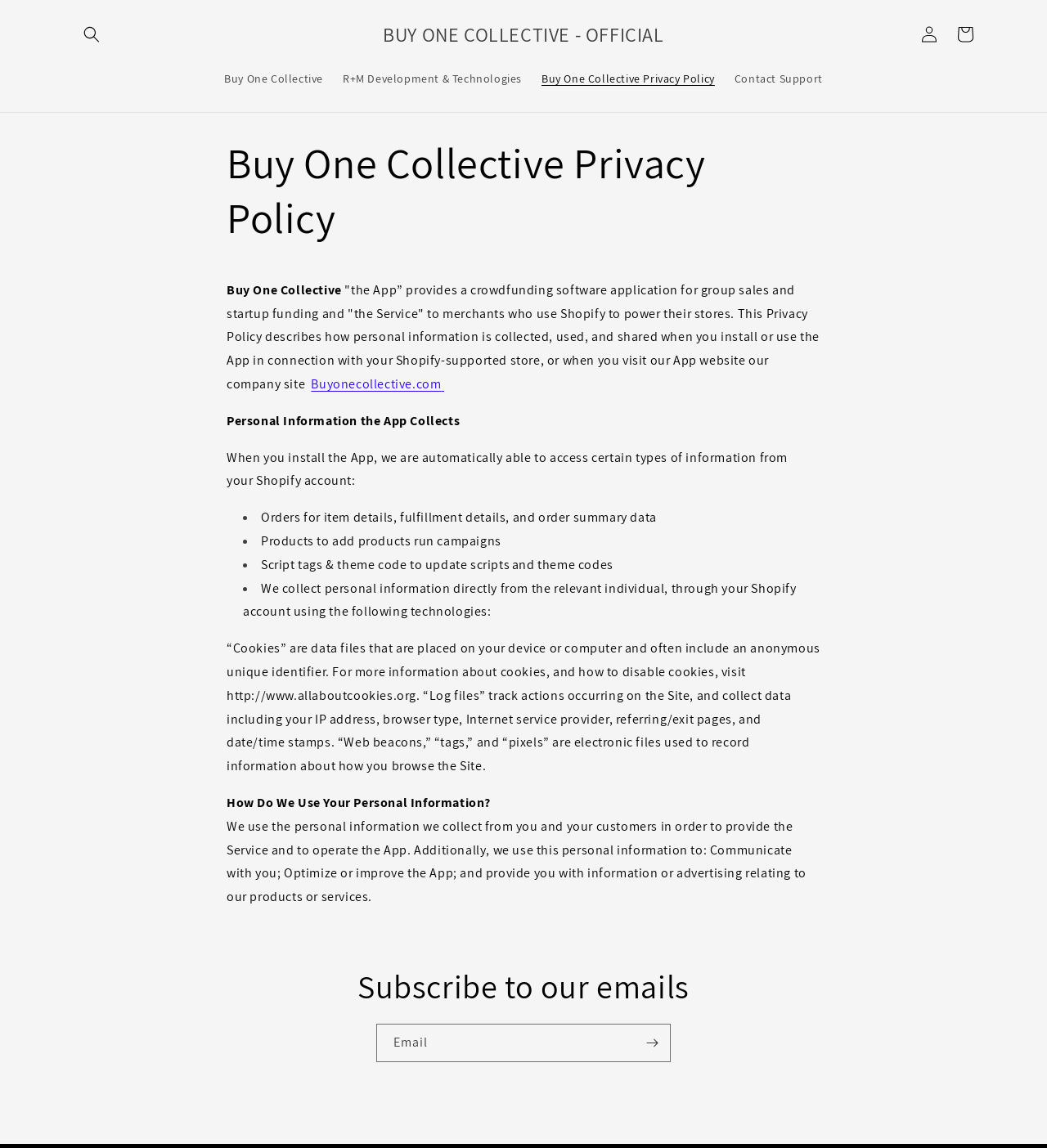What is the purpose of the App? Based on the screenshot, please respond with a single word or phrase.

Crowdfunding software application